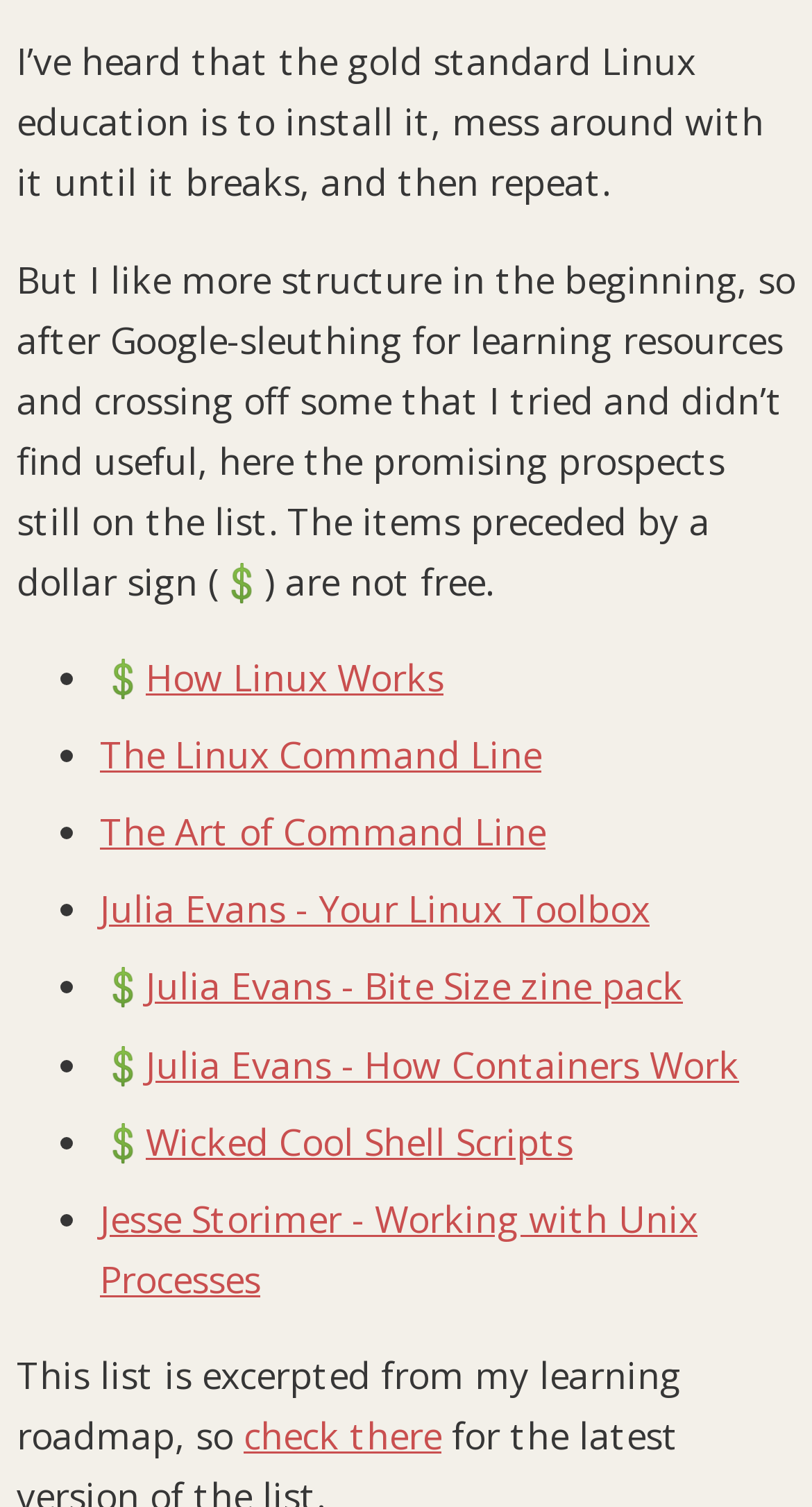Bounding box coordinates are to be given in the format (top-left x, top-left y, bottom-right x, bottom-right y). All values must be floating point numbers between 0 and 1. Provide the bounding box coordinate for the UI element described as: check there

[0.3, 0.868, 0.544, 0.901]